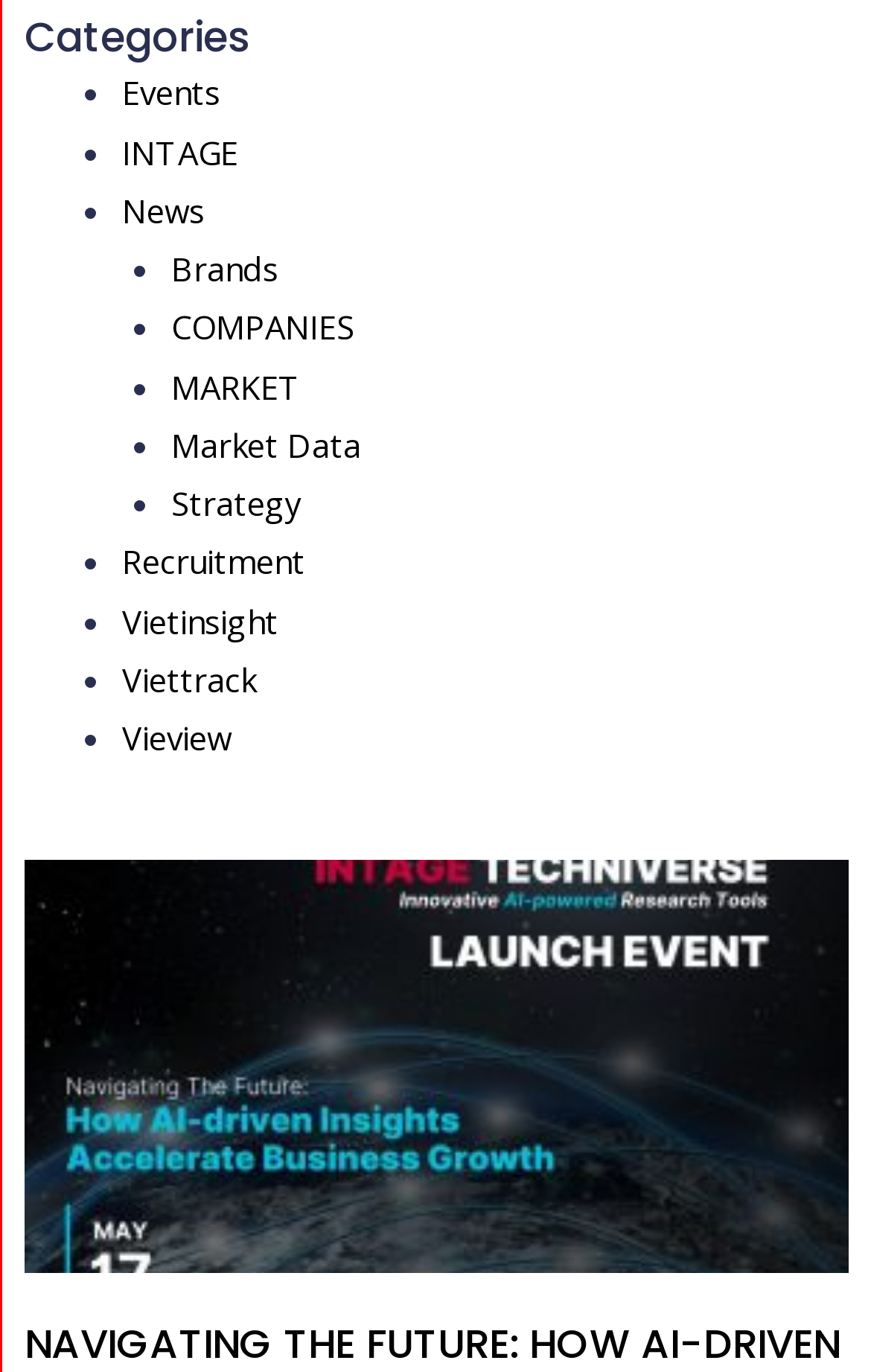How many list markers are there?
Based on the visual information, provide a detailed and comprehensive answer.

I counted the number of list markers (•) under the 'Categories' navigation element and found that there are 11 list markers, each corresponding to a category.